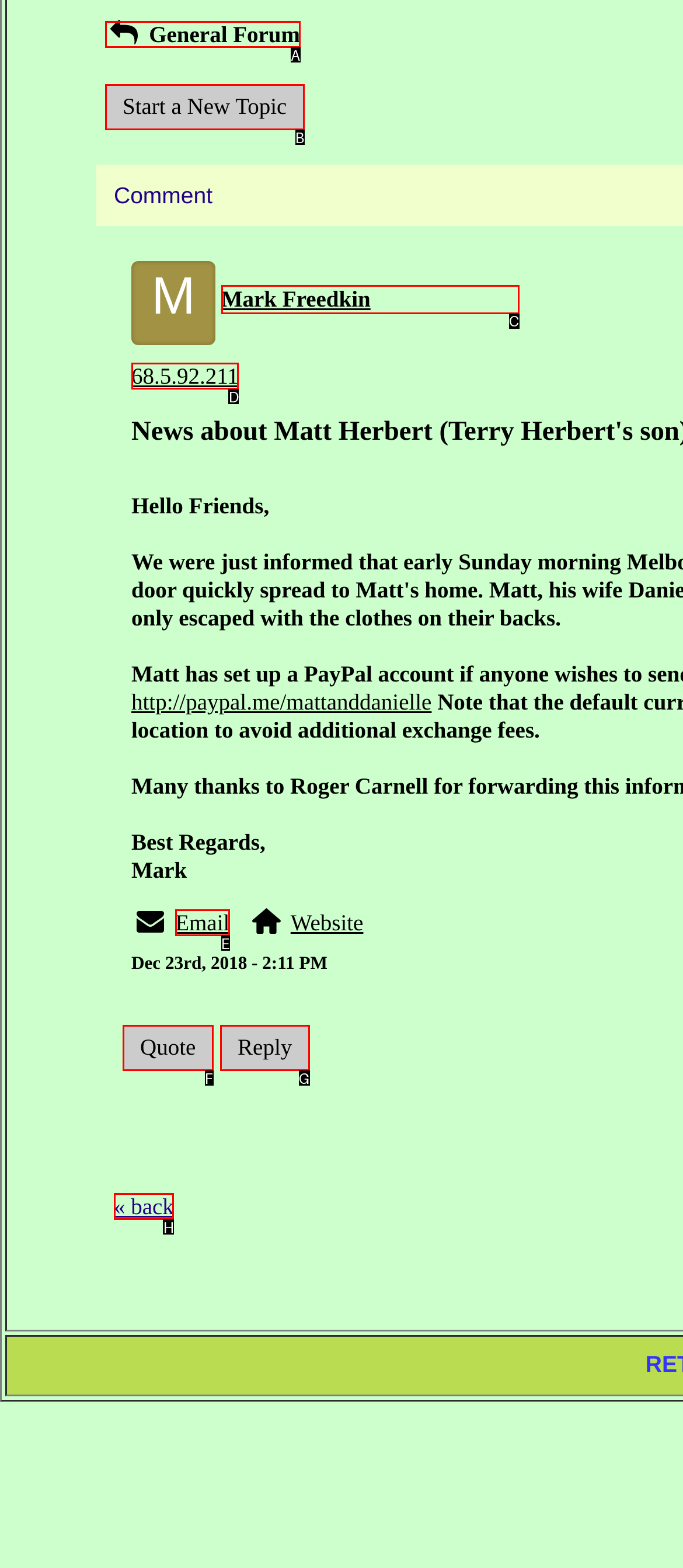Out of the given choices, which letter corresponds to the UI element required to Visit Mark Freedkin's profile? Answer with the letter.

C